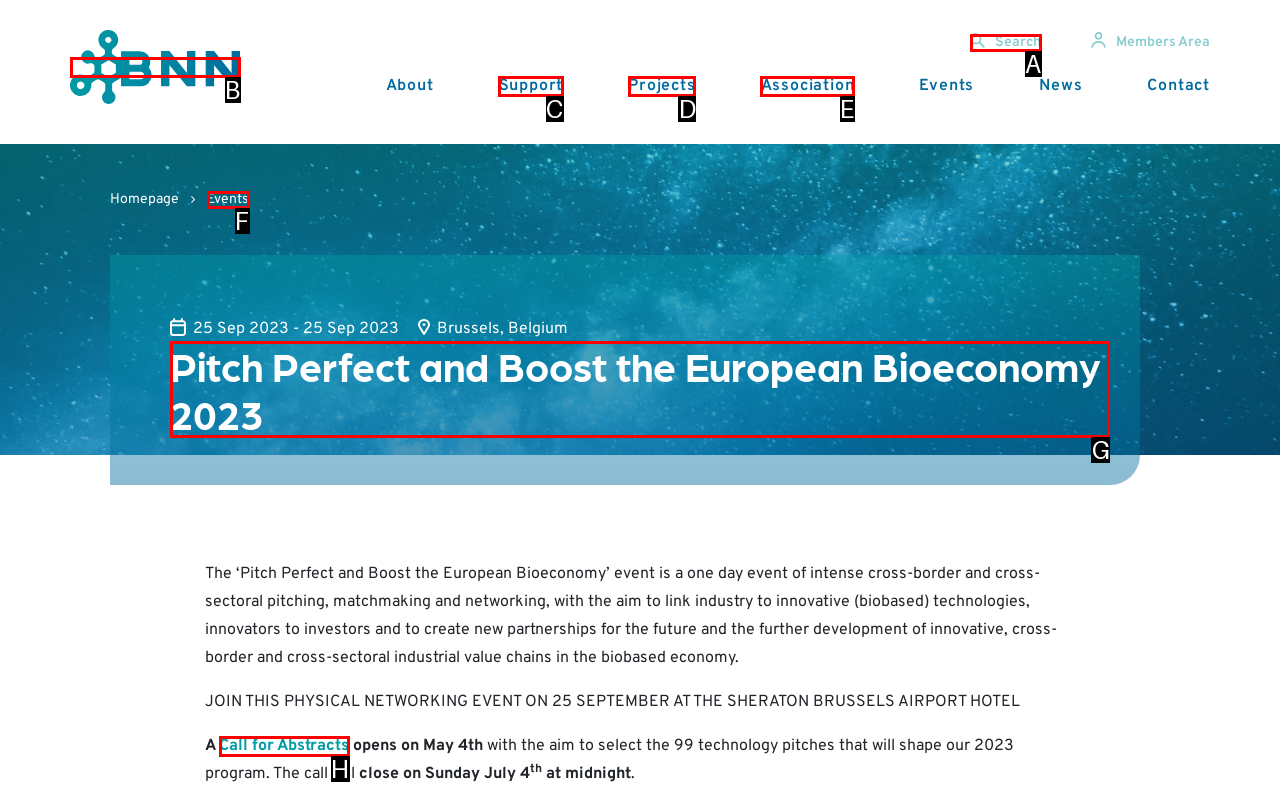Identify the appropriate choice to fulfill this task: Learn more about the event
Respond with the letter corresponding to the correct option.

G